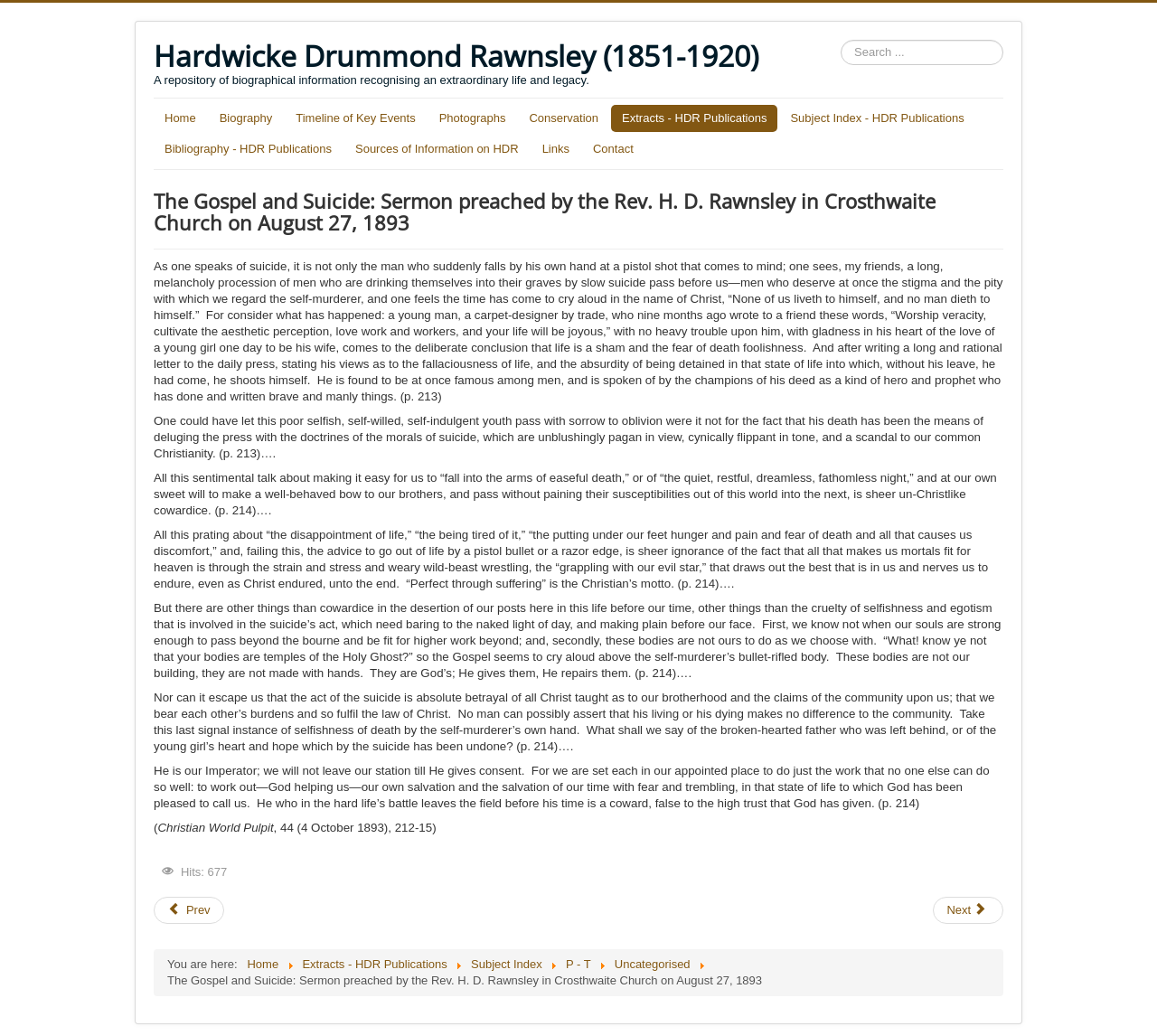Could you specify the bounding box coordinates for the clickable section to complete the following instruction: "Search for something"?

[0.727, 0.038, 0.867, 0.063]